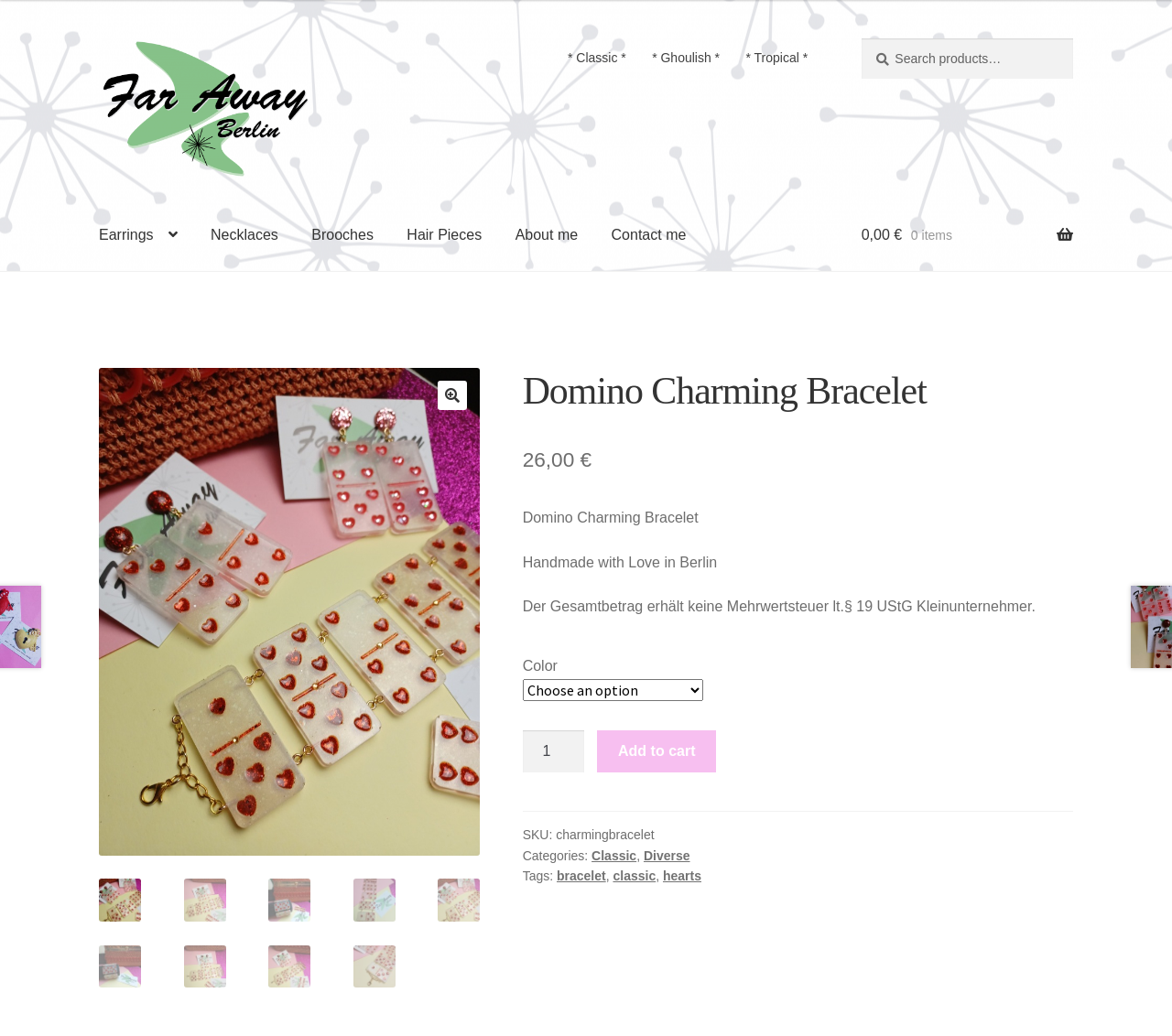Carefully observe the image and respond to the question with a detailed answer:
What is the text on the button to add the product to the cart?

I found the answer by looking at the button element with the text 'Add to cart' which is located near the bottom of the page, indicating that it is the button to add the product to the cart.